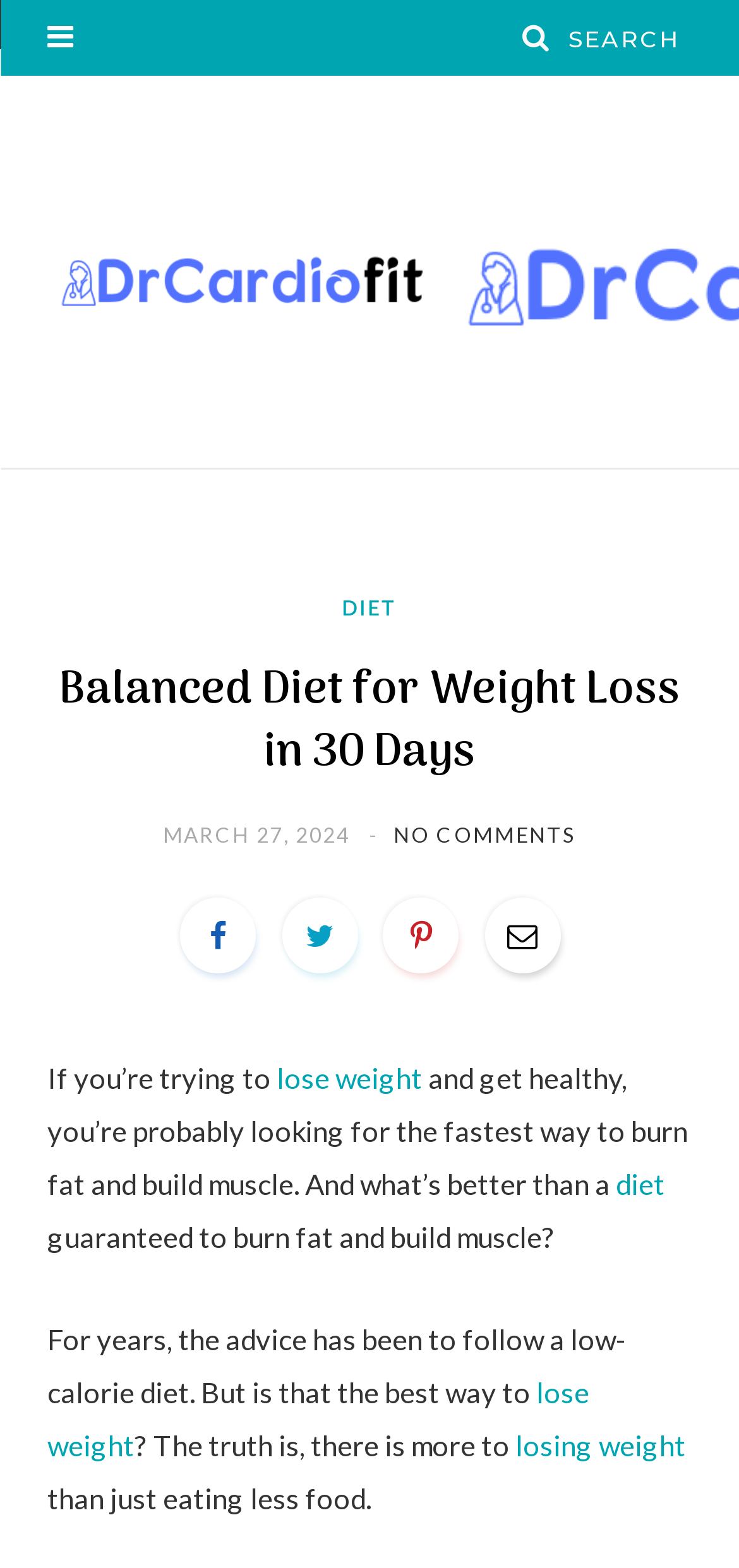Please identify and generate the text content of the webpage's main heading.

Balanced Diet for Weight Loss in 30 Days